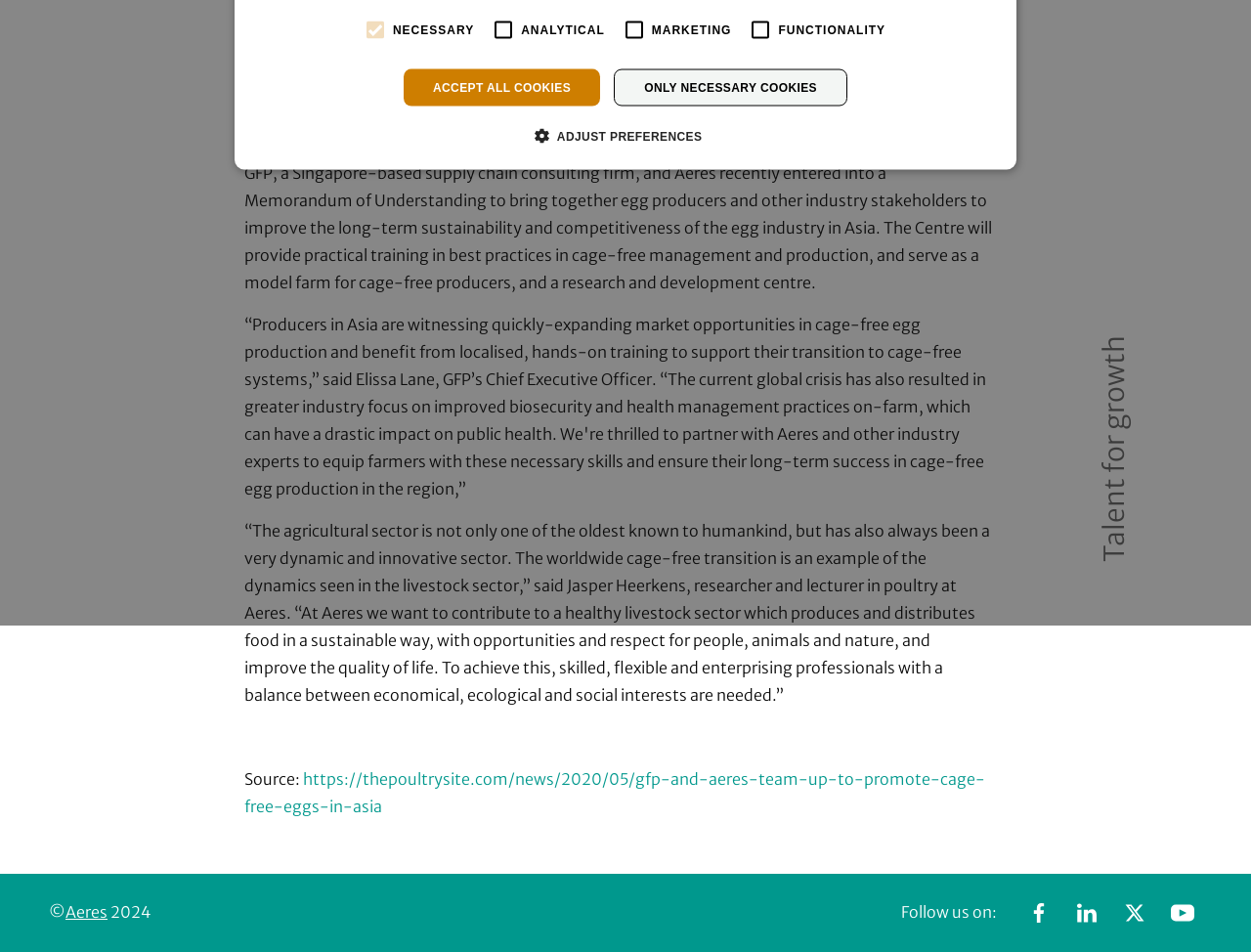Using the description "value="functionality"", predict the bounding box of the relevant HTML element.

[0.593, 0.01, 0.624, 0.051]